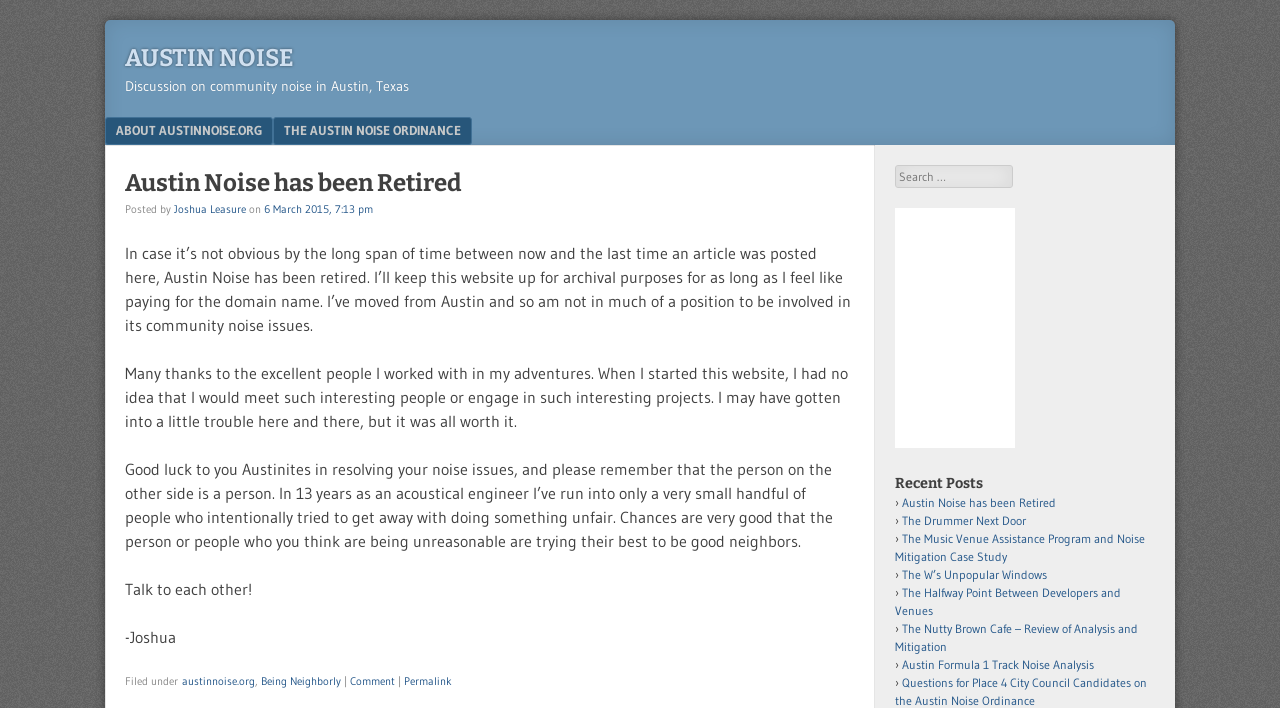Identify the bounding box coordinates of the section that should be clicked to achieve the task described: "Visit the 'ABOUT AUSTINNOISE.ORG' page".

[0.082, 0.165, 0.213, 0.204]